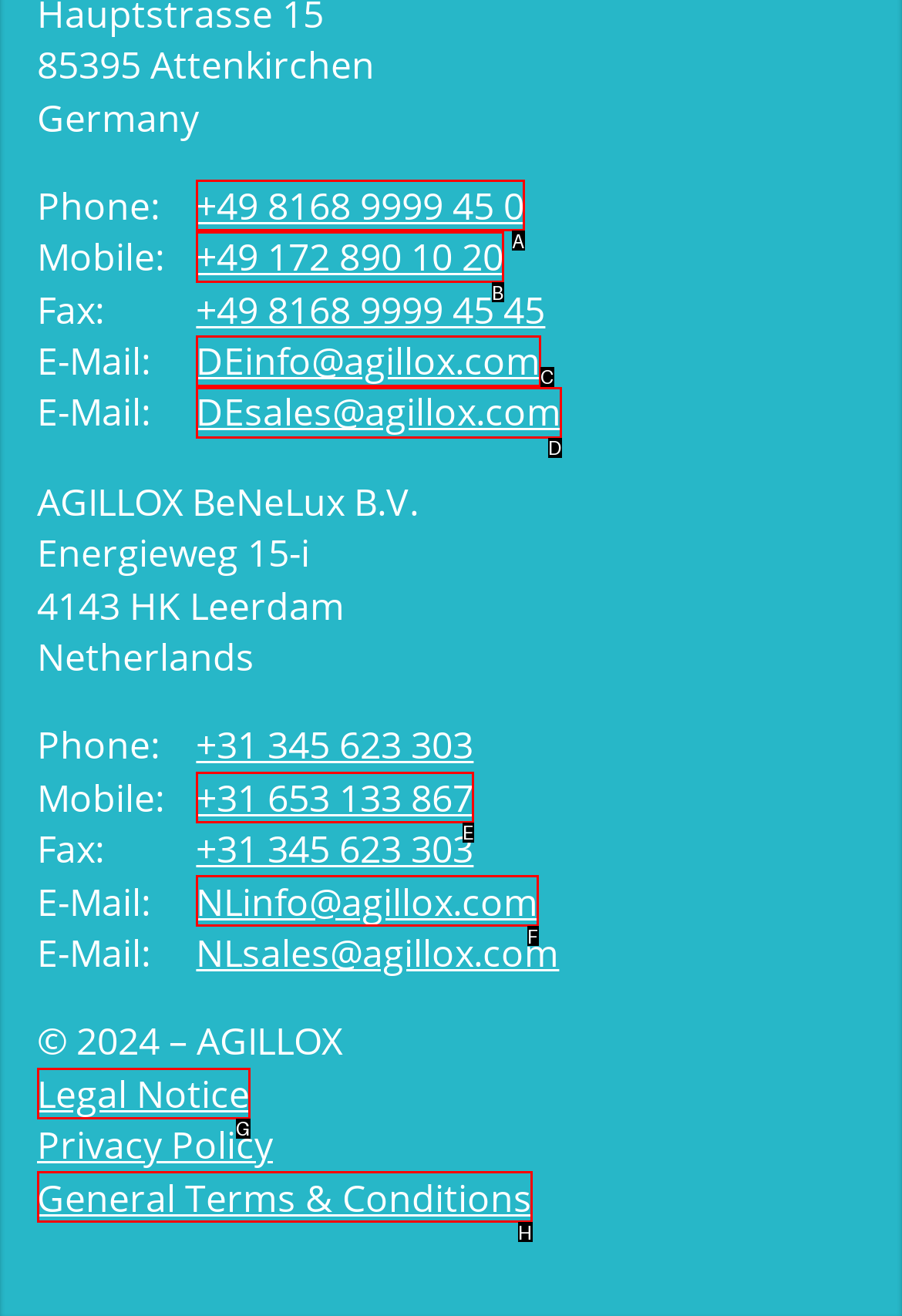Based on the element description: DEsales@agillox.com, choose the HTML element that matches best. Provide the letter of your selected option.

D